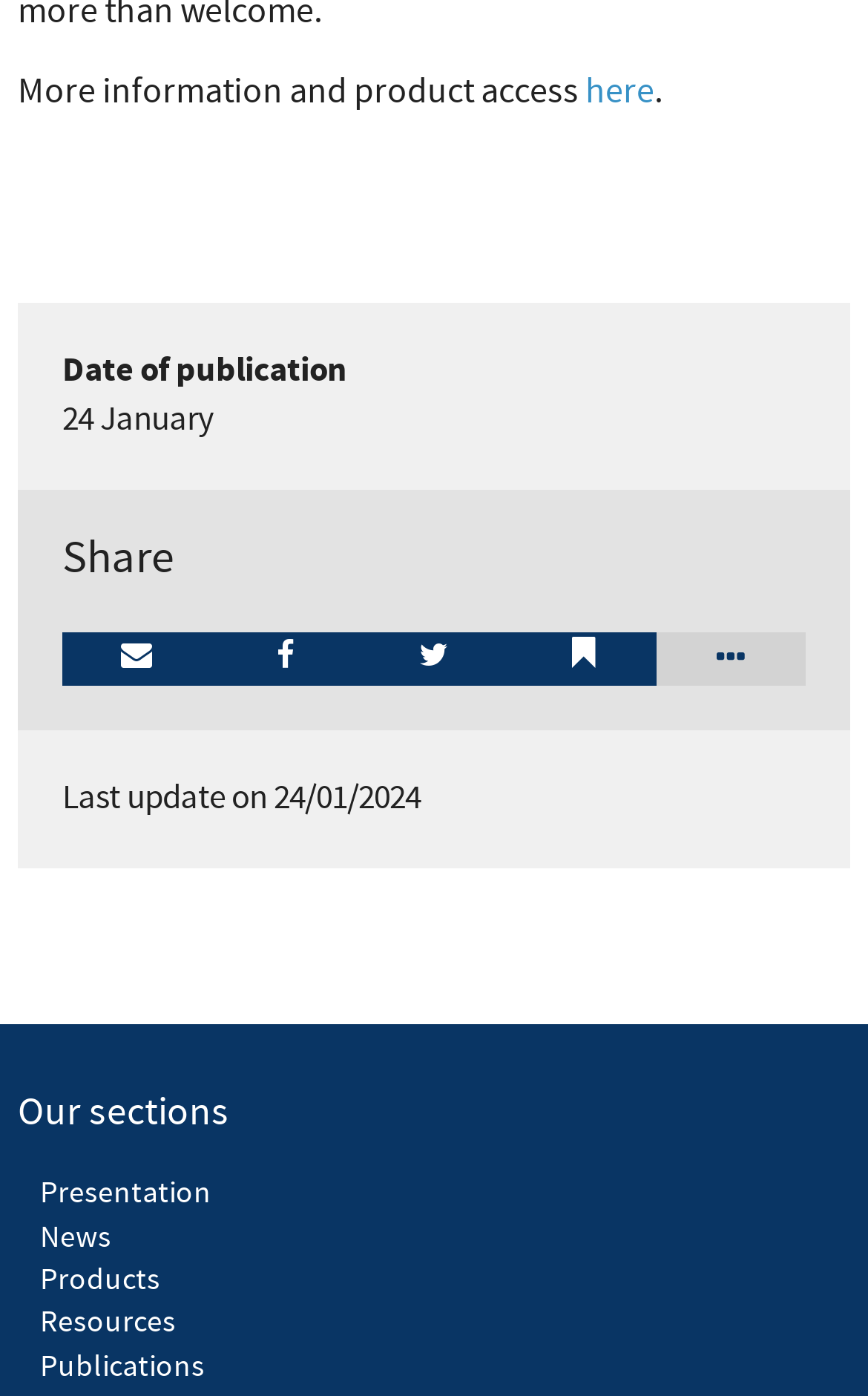Determine the bounding box coordinates of the area to click in order to meet this instruction: "Click the Contact link".

None